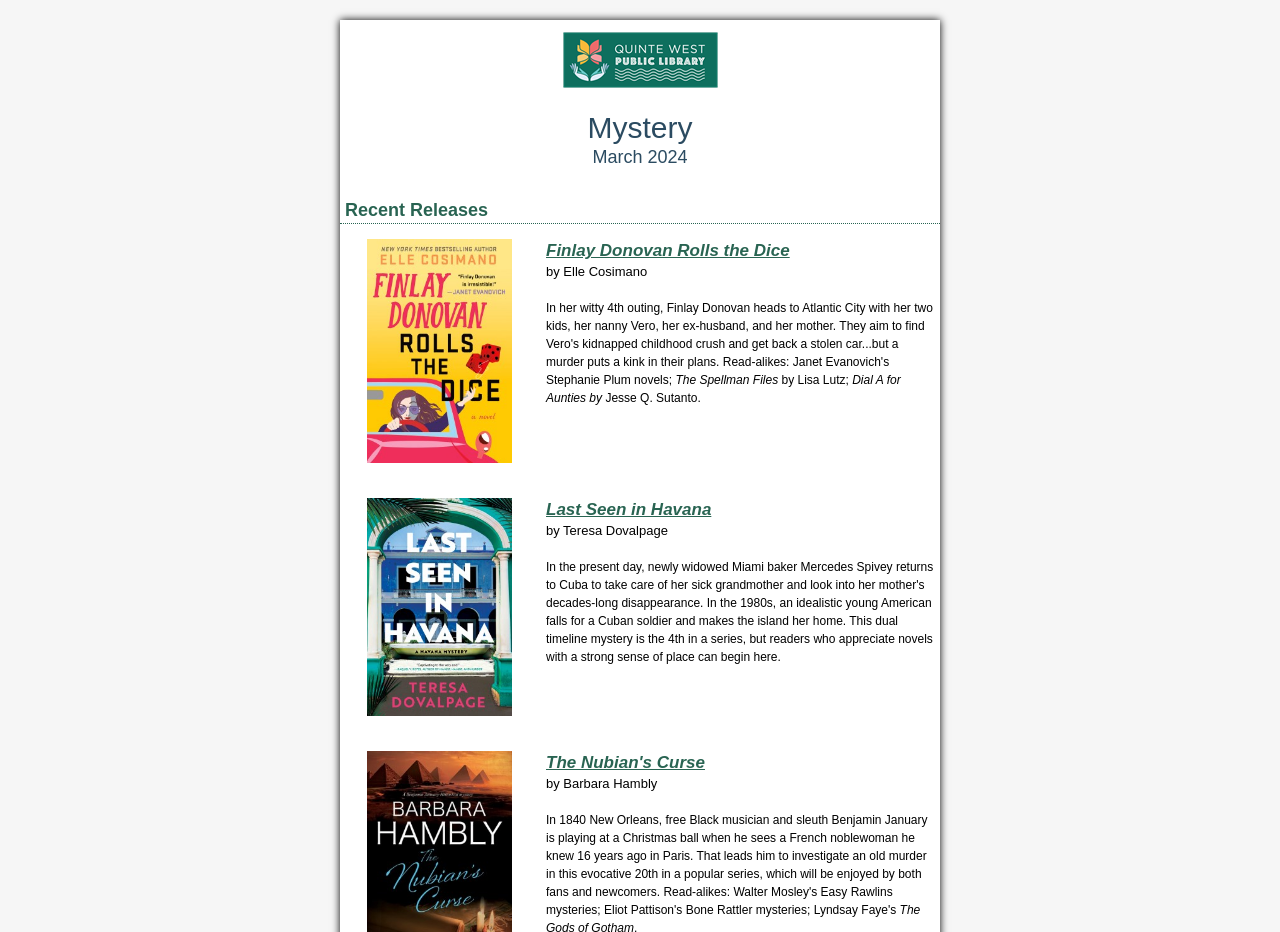How many books are listed on this page?
We need a detailed and exhaustive answer to the question. Please elaborate.

I counted the number of book descriptions on the page, which are 'Finlay Donovan rolls the dice' and 'Last seen in Havana', so there are 2 books listed.